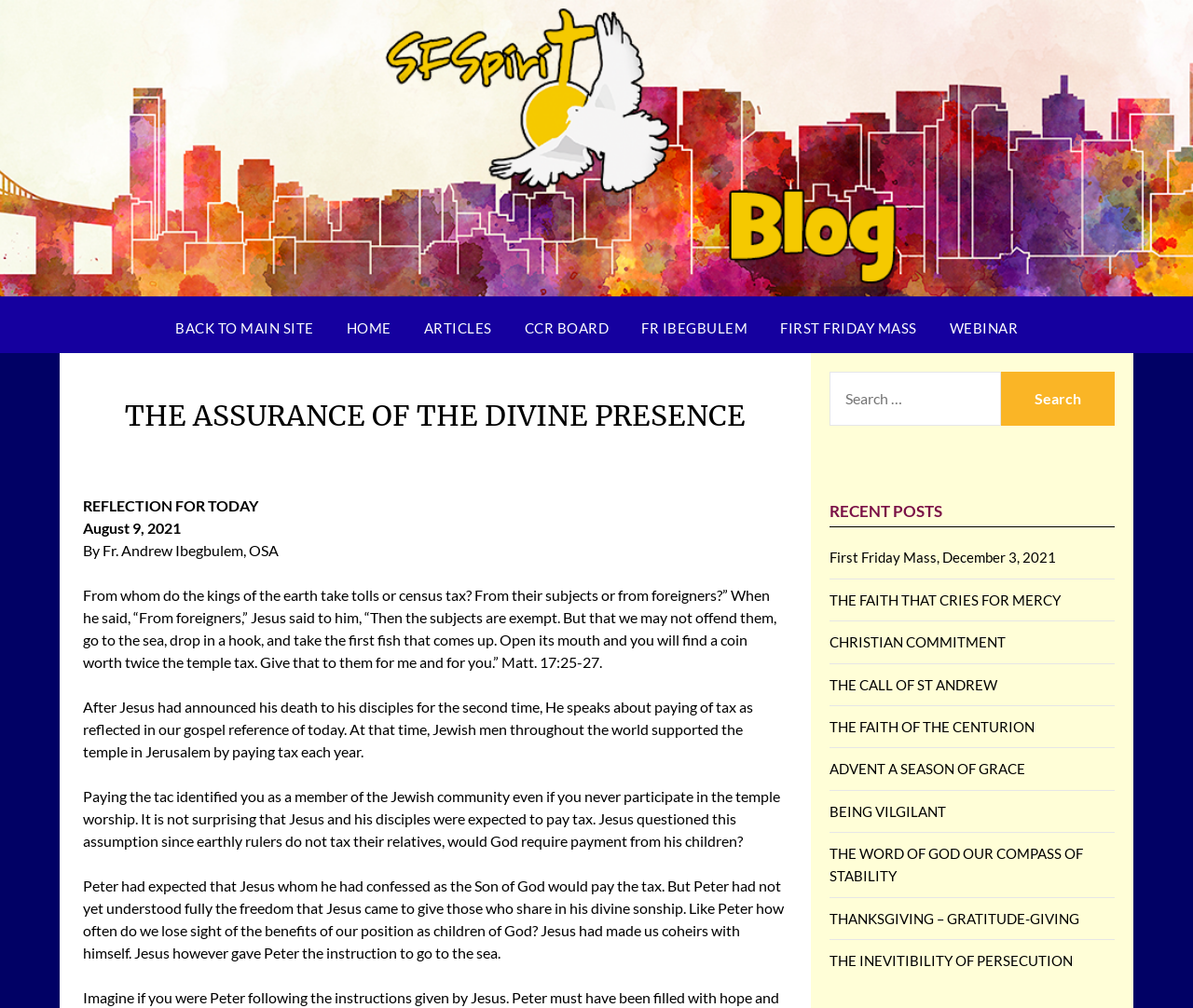What is the topic of the reflection?
Deliver a detailed and extensive answer to the question.

The reflection is about paying tax, as indicated by the text 'After Jesus had announced his death to his disciples for the second time, He speaks about paying of tax as reflected in our gospel reference of today.'